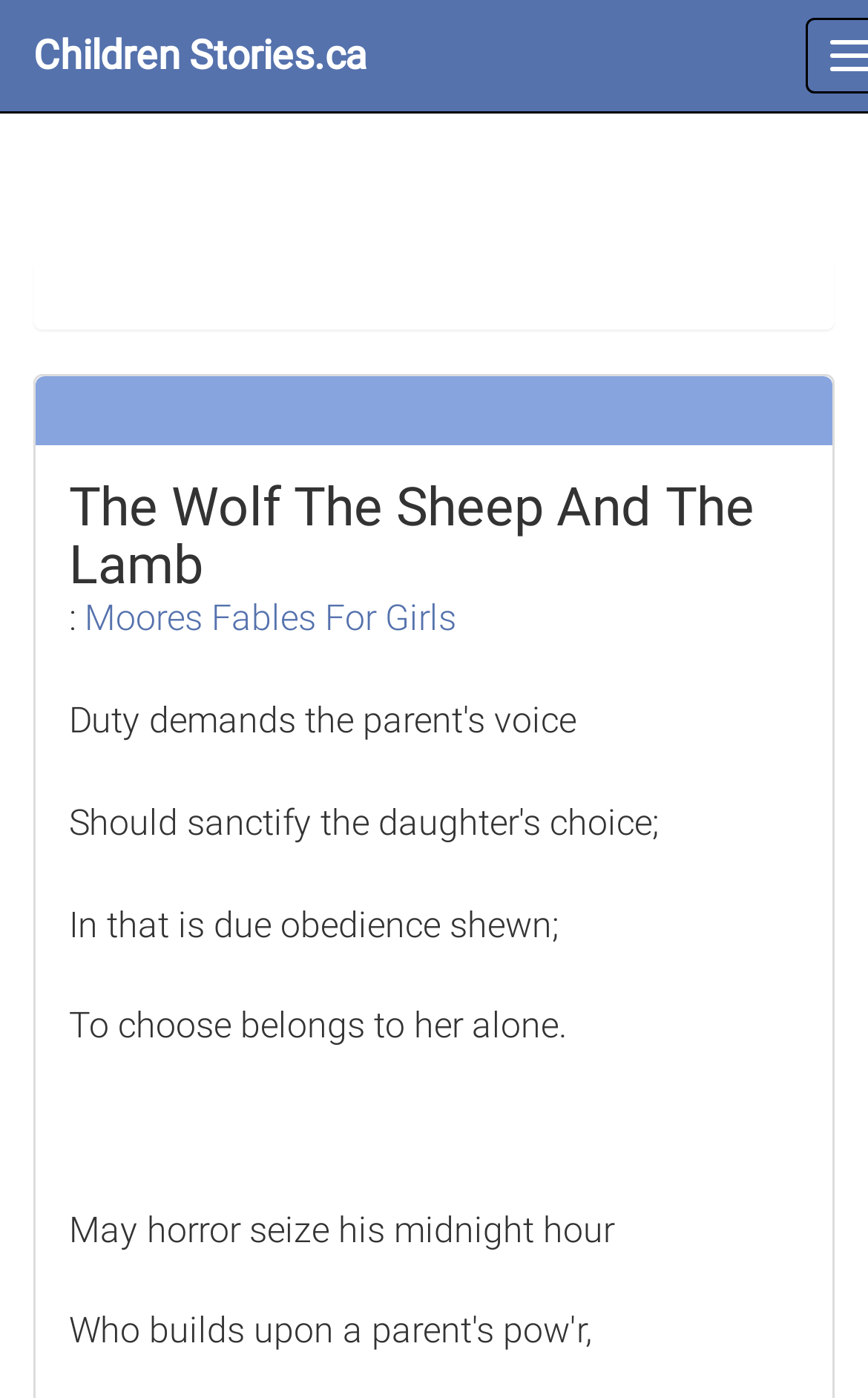What is the title of the story?
Using the image, provide a concise answer in one word or a short phrase.

The Wolf The Sheep And The Lamb